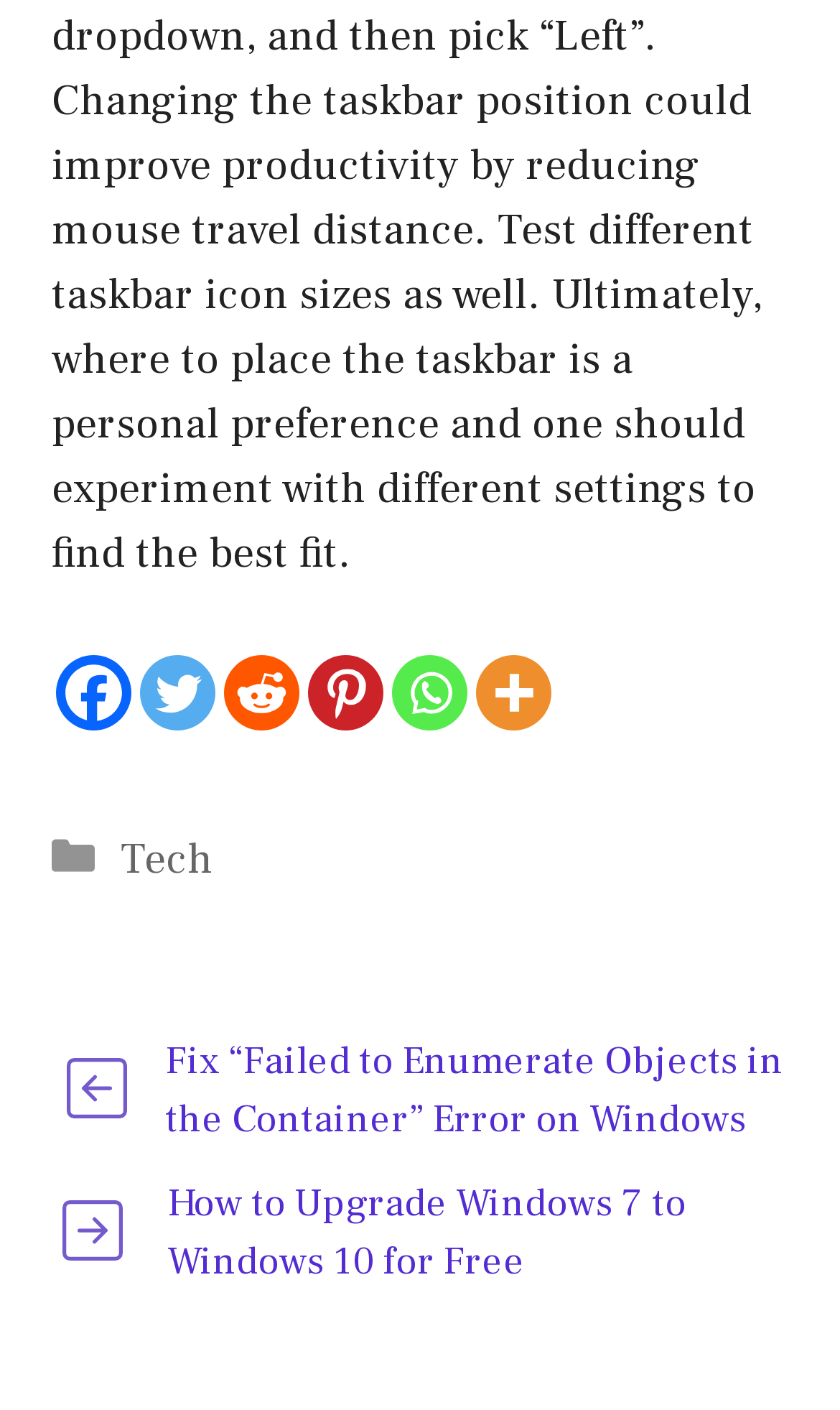Kindly provide the bounding box coordinates of the section you need to click on to fulfill the given instruction: "Share on Facebook".

[0.067, 0.464, 0.156, 0.518]